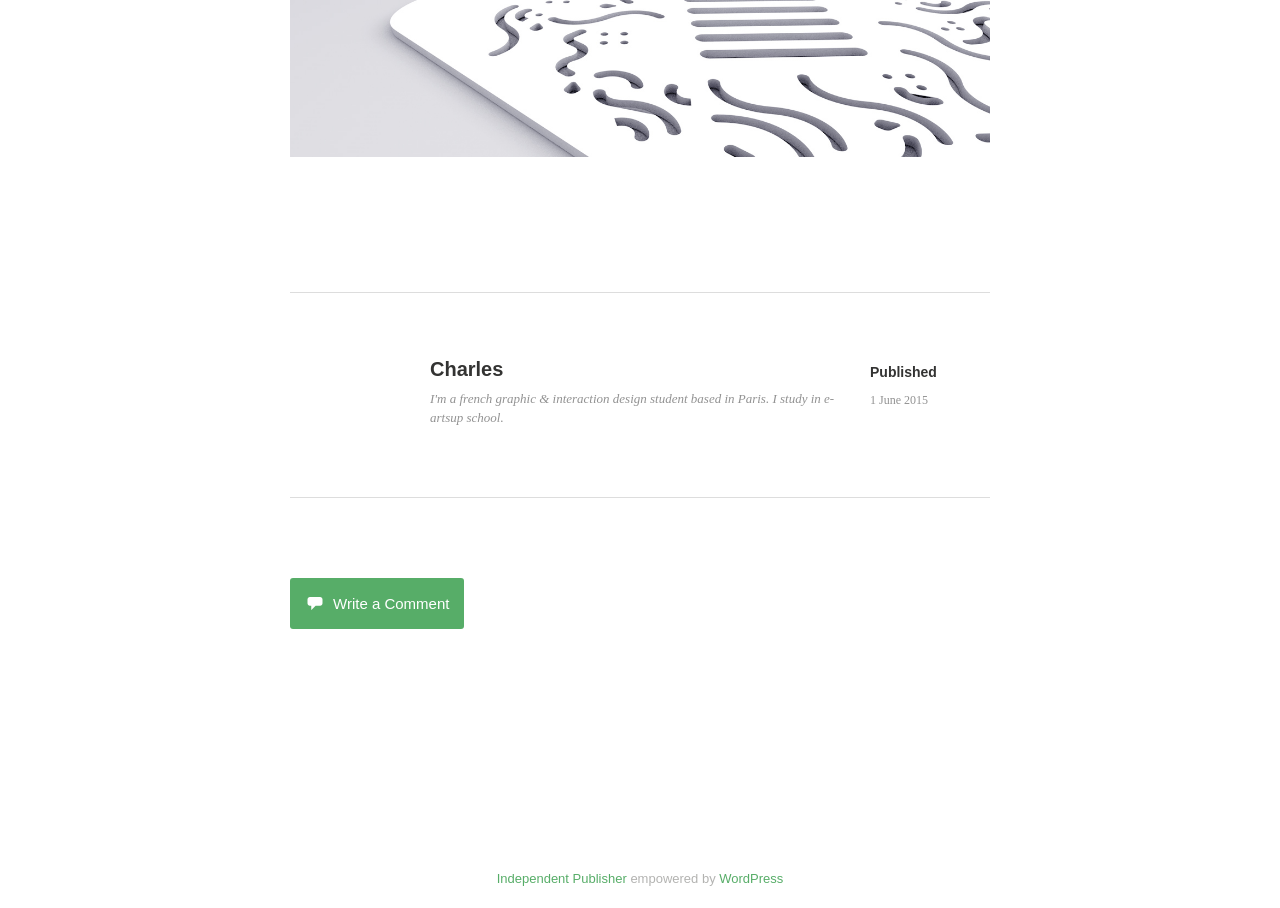Please give a short response to the question using one word or a phrase:
What is the name of the person?

Charles